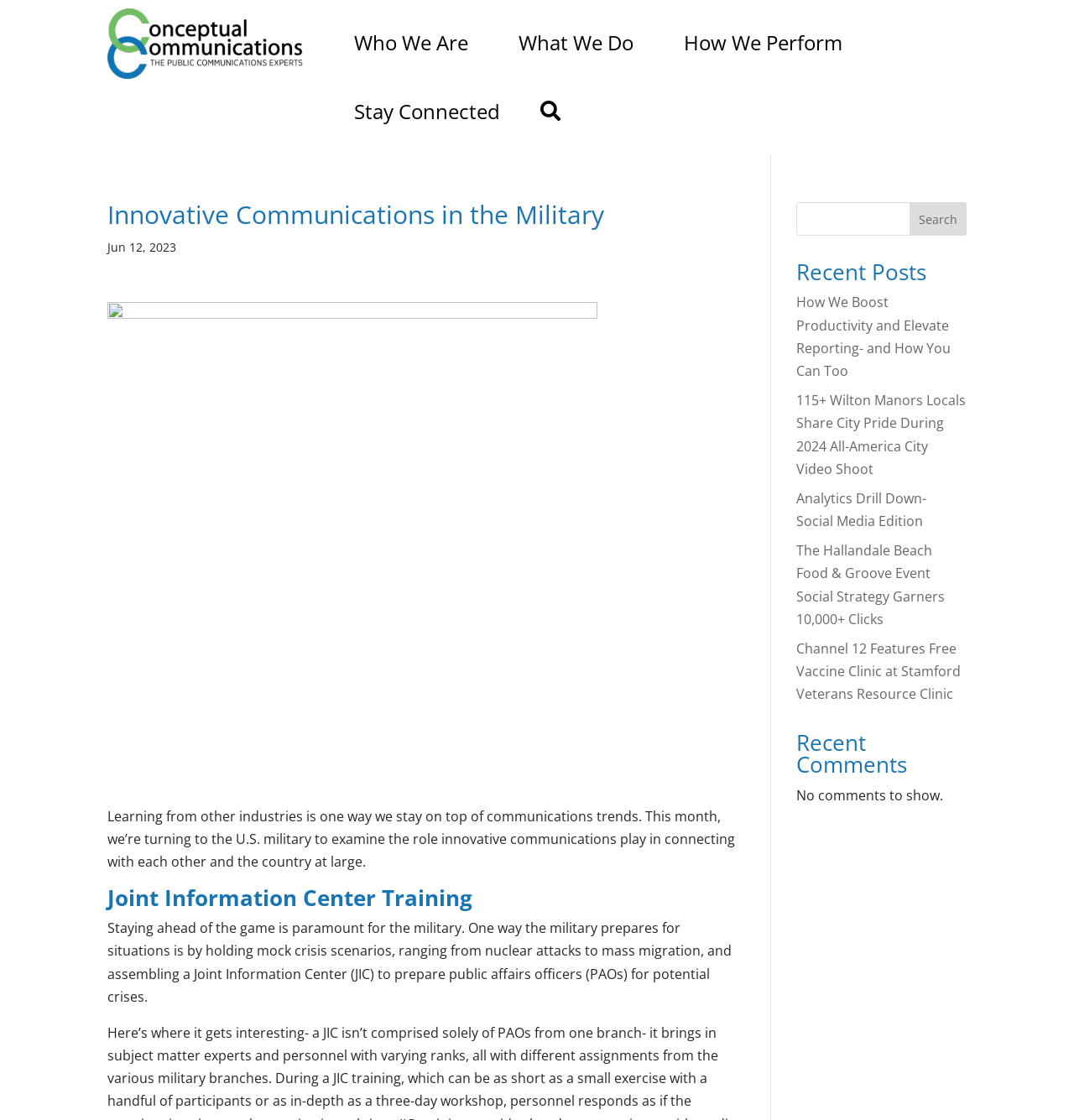Are there any comments on the current article?
Based on the image, give a concise answer in the form of a single word or short phrase.

No